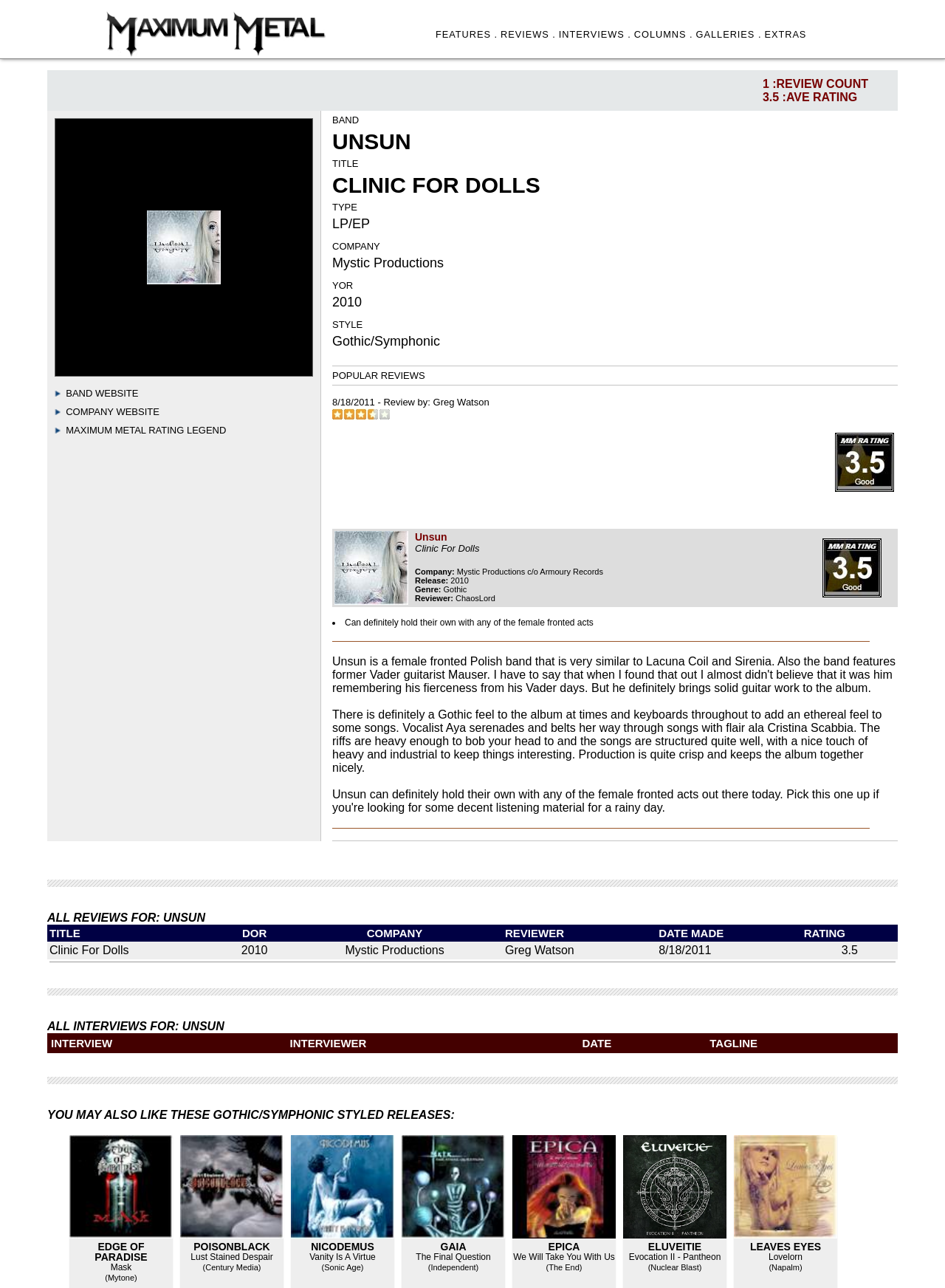Indicate the bounding box coordinates of the element that must be clicked to execute the instruction: "View BAND WEBSITE". The coordinates should be given as four float numbers between 0 and 1, i.e., [left, top, right, bottom].

[0.07, 0.301, 0.146, 0.31]